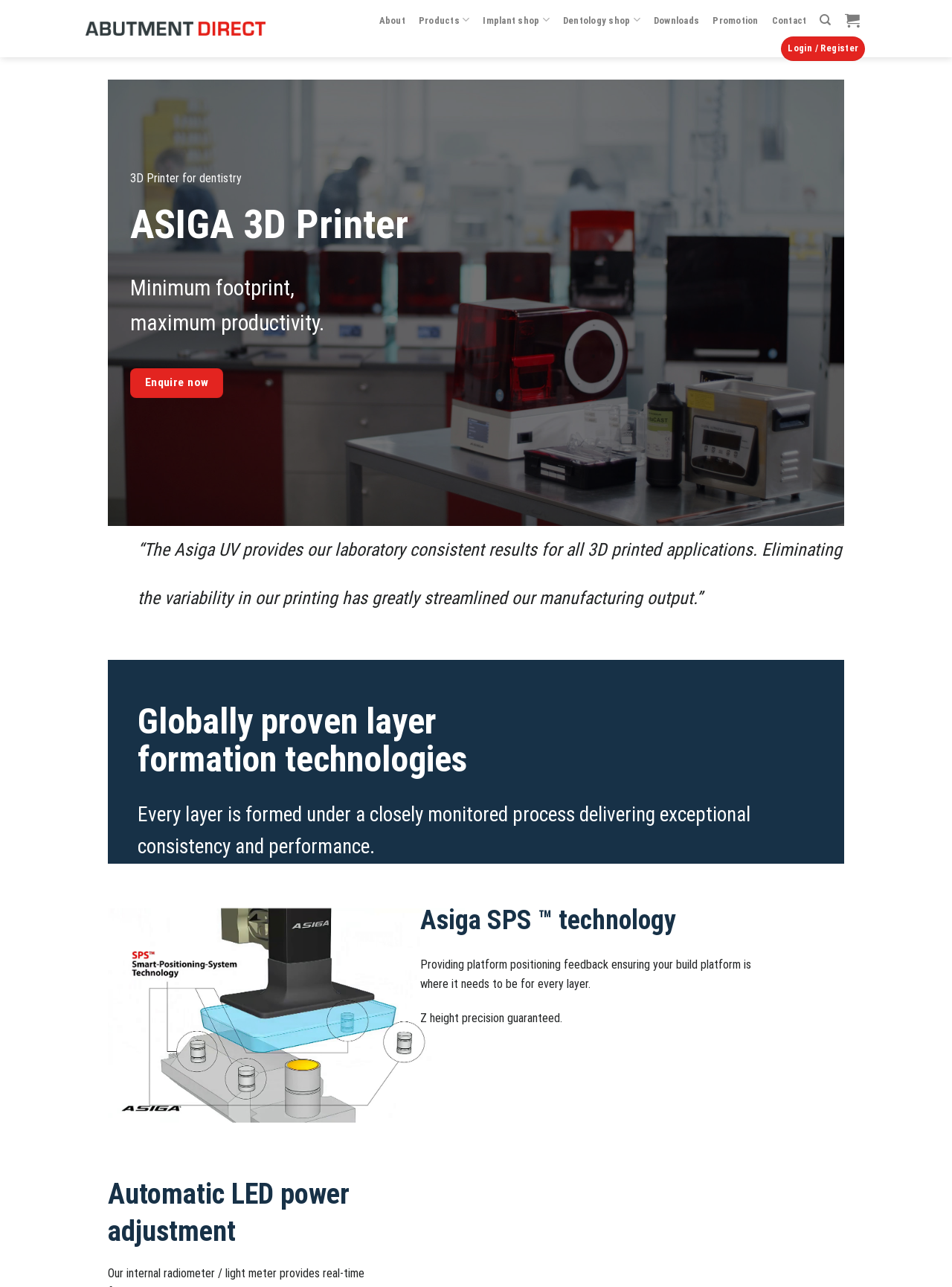Utilize the details in the image to give a detailed response to the question: What is the name of the technology that provides platform positioning feedback?

I found the answer by reading the heading 'Asiga SPS ™ technology' and the StaticText element 'Providing platform positioning feedback ensuring your build platform is where it needs to be for every layer.' which is below it.